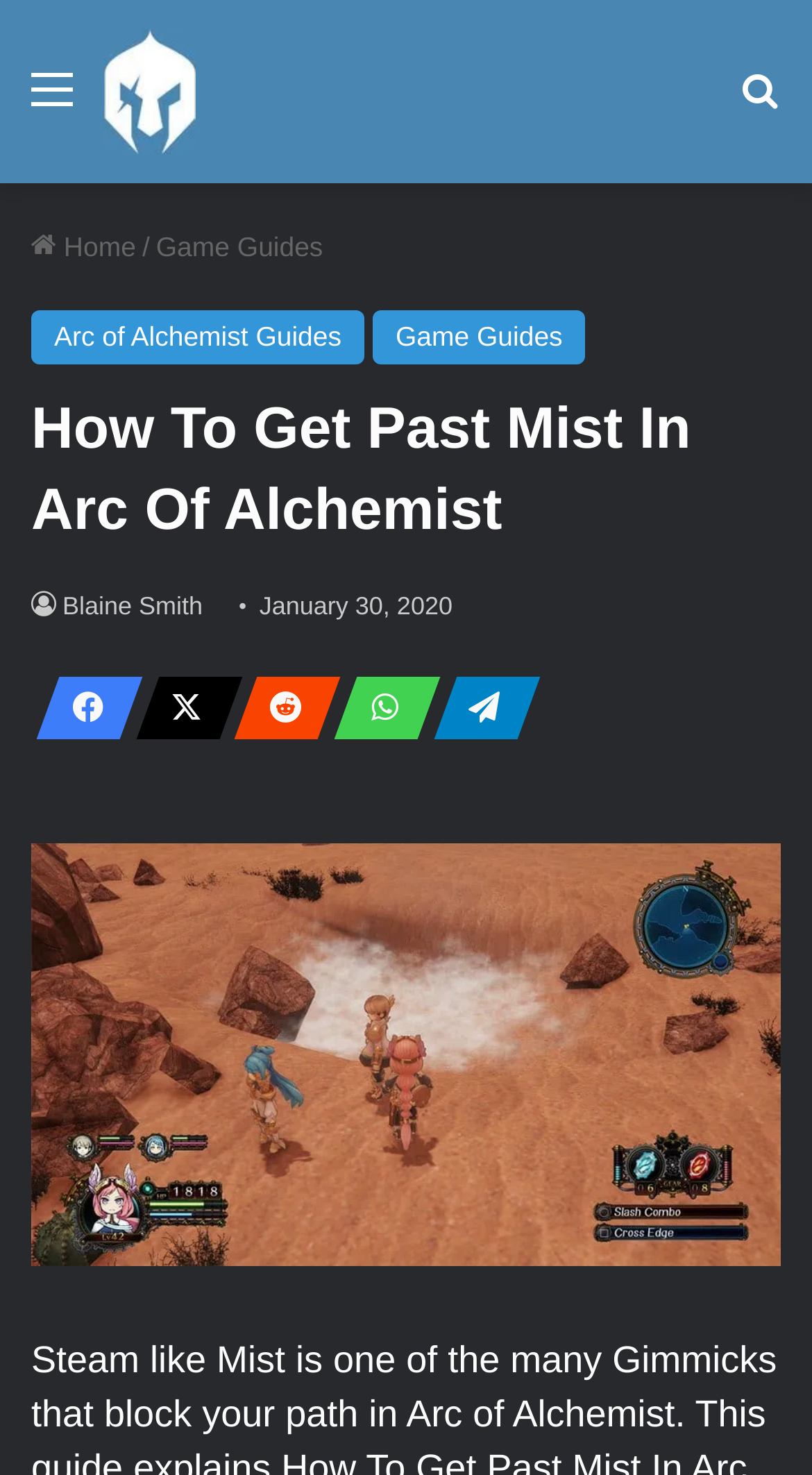Offer a detailed explanation of the webpage layout and contents.

The webpage is a guide on how to get past Mist in Arc of Alchemist, a game. At the top, there is a primary navigation bar that spans the entire width of the page. On the left side of the navigation bar, there are links to "Menu" and "GamersHeroes", accompanied by a small GamersHeroes logo. On the right side, there is a search bar with a link to "Search for".

Below the navigation bar, there is a header section that takes up about half of the page's height. In this section, there are links to "Home", "Game Guides", and "Arc of Alchemist Guides", arranged horizontally. The title of the guide, "How To Get Past Mist In Arc Of Alchemist", is displayed prominently in a large font.

Under the title, there is a section with the author's name, "Blaine Smith", and the publication date, "January 30, 2020". To the right of this section, there are five social media links, represented by icons.

The main content of the guide is accompanied by a large image that takes up most of the page's width and height. The image is related to the guide's topic, "How To Get Past Mist In Arc Of Alchemist".